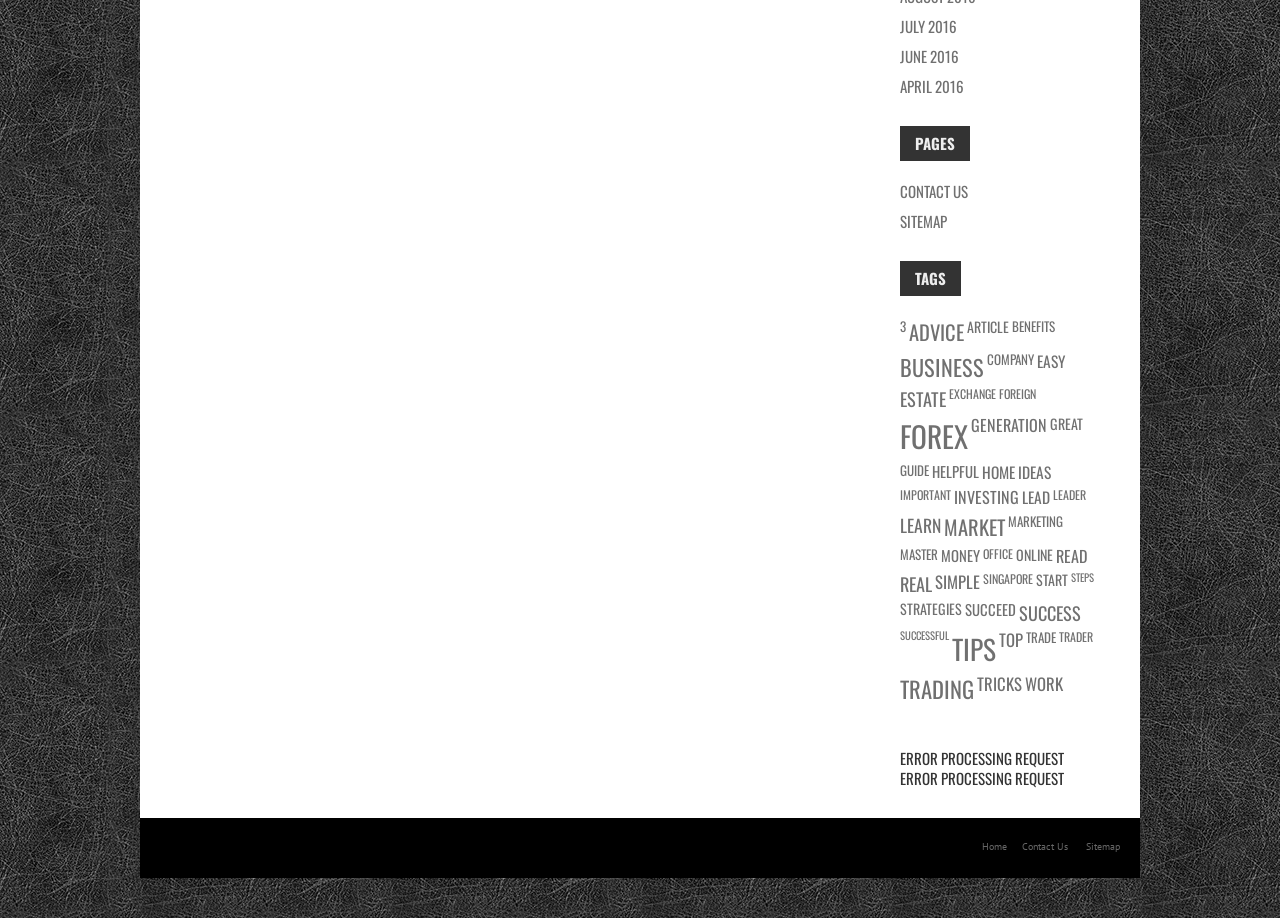Give the bounding box coordinates for this UI element: "June 2016". The coordinates should be four float numbers between 0 and 1, arranged as [left, top, right, bottom].

[0.703, 0.049, 0.749, 0.073]